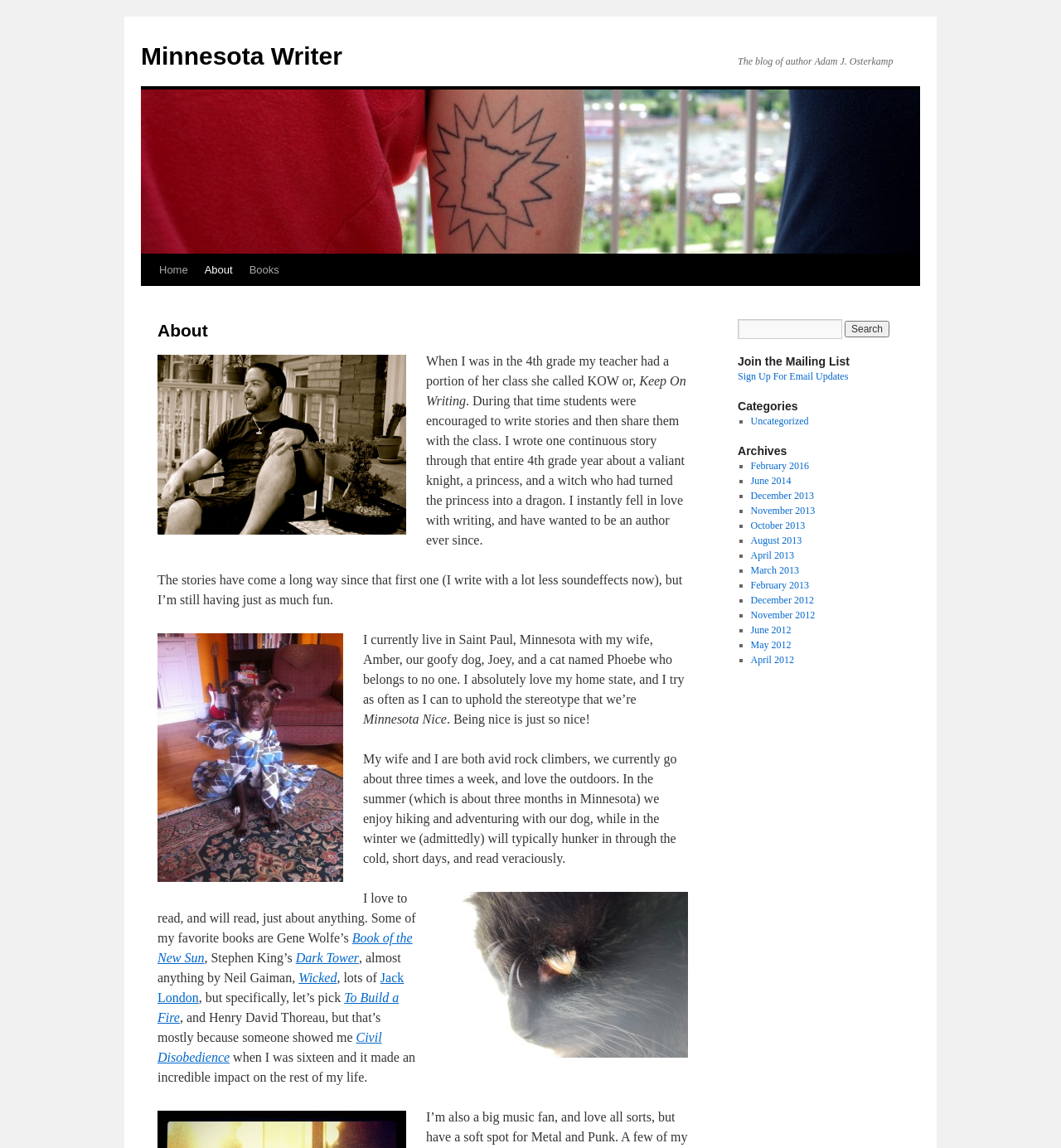Please mark the clickable region by giving the bounding box coordinates needed to complete this instruction: "Search for something".

[0.796, 0.279, 0.838, 0.294]